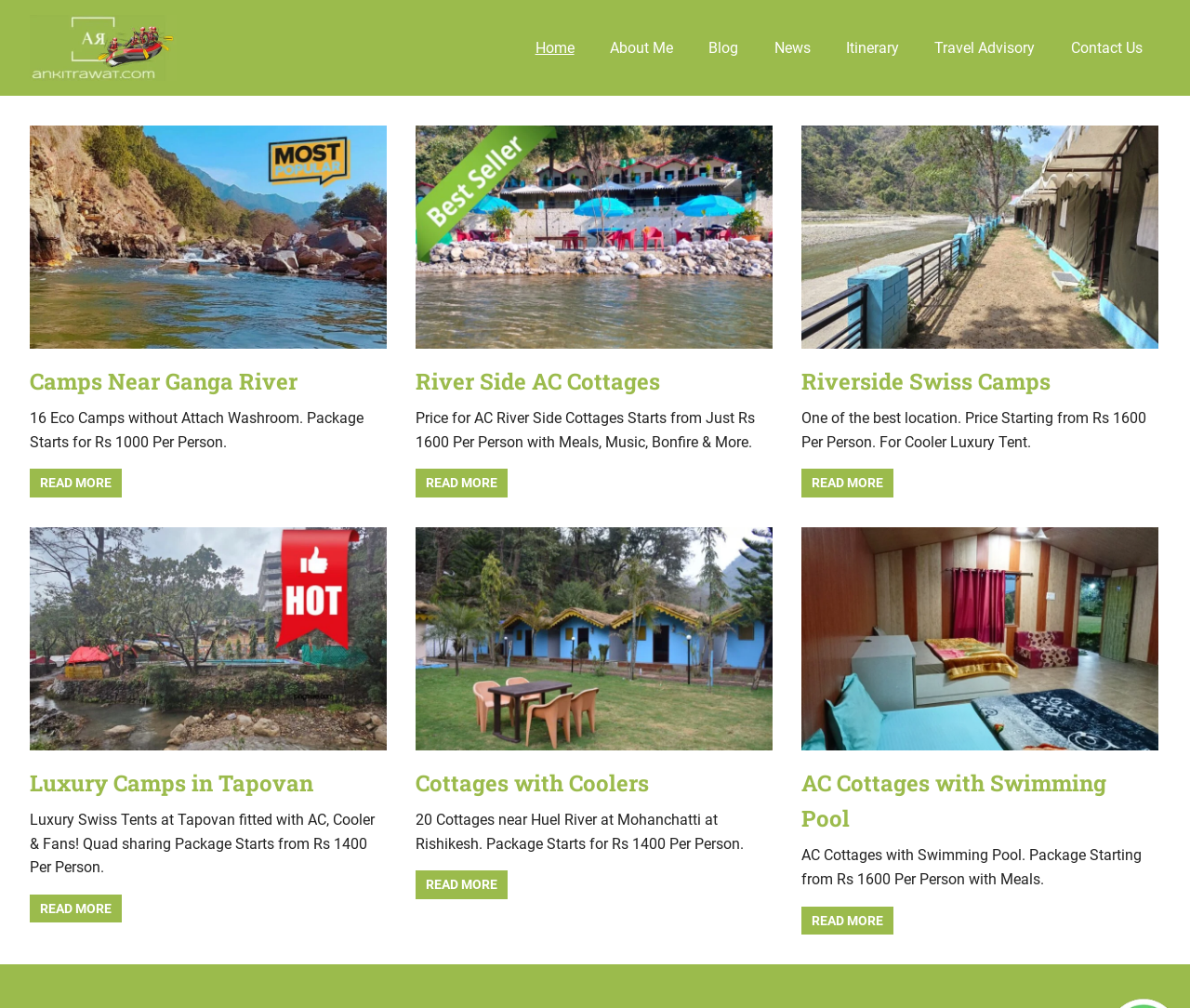Describe every aspect of the webpage in a detailed manner.

This webpage appears to be a travel website, specifically focused on accommodations in Rishikesh, India. The page is divided into several sections, each highlighting a different type of accommodation.

At the top of the page, there is a navigation menu with links to various pages, including "Home", "About Me", "Blog", "News", "Itinerary", "Travel Advisory", and "Contact Us".

Below the navigation menu, there are four main sections, each containing an article with a heading, a brief description, and a "READ MORE" link. The first section is about camps near the Ganga River, with a heading "Camps Near Ganga River" and a description mentioning 16 eco camps without attached washrooms, starting from Rs 1000 per person.

The second section is about river-side AC cottages, with a heading "River Side AC Cottages" and a description mentioning prices starting from Rs 1600 per person with meals, music, bonfire, and more.

The third section is about riverside Swiss camps, with a heading "Riverside Swiss Camps" and a description mentioning prices starting from Rs 1600 per person for cooler luxury tents.

The fourth section is about luxury camps in Tapovan, with a heading "Luxury Camps in Tapovan" and a description mentioning luxury Swiss tents fitted with AC, cooler, and fans, with quad-sharing packages starting from Rs 1400 per person.

Below these sections, there are three more sections, each with a similar format, highlighting cottages at Rishikesh, cottages with coolers, and AC cottages with swimming pools, respectively.

Throughout the page, there are several images and links to related content, including a link to "rafting" at the top of the page. Overall, the webpage appears to be a comprehensive guide to accommodations in Rishikesh, with a focus on luxury and adventure travel.